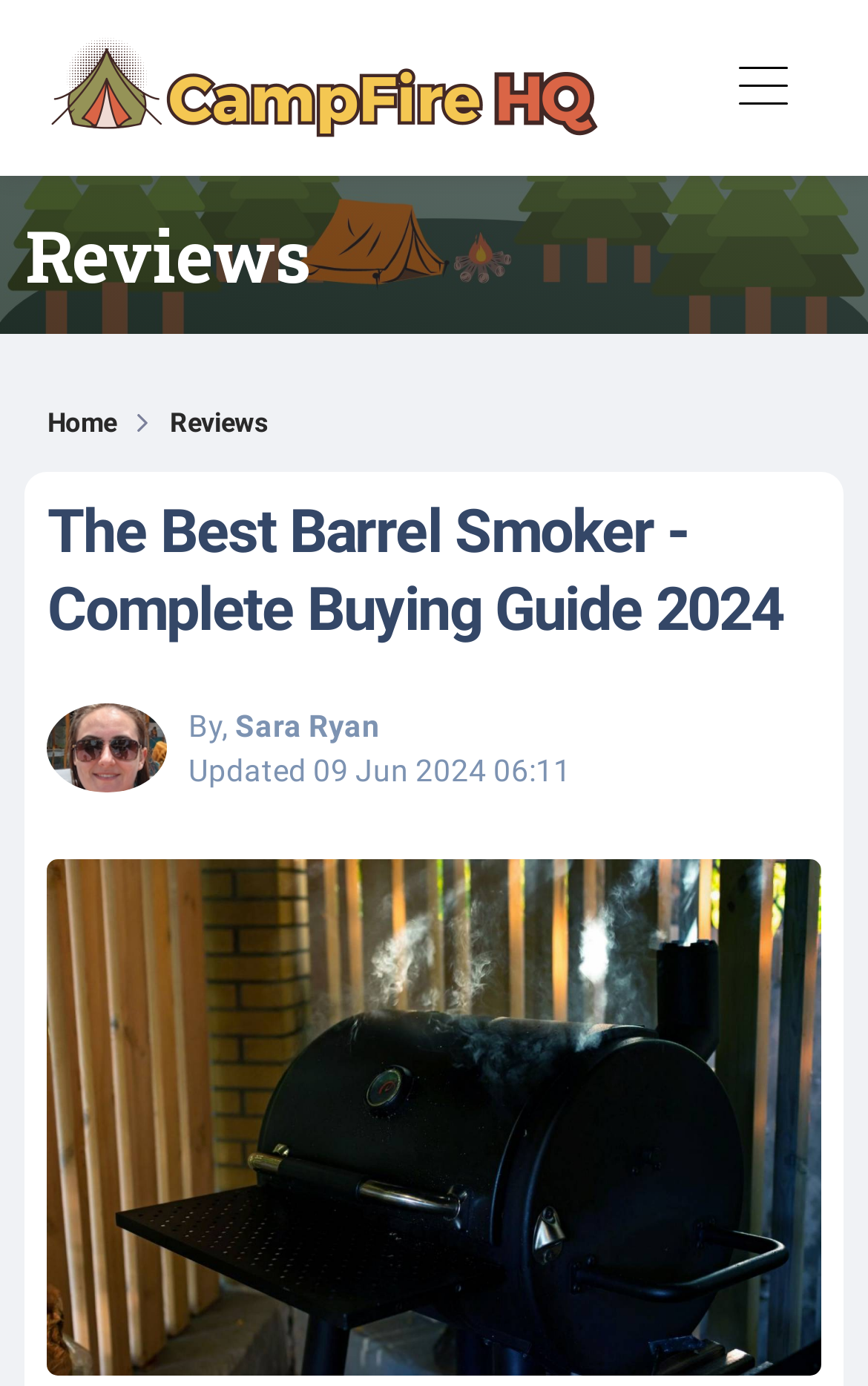What is the website about?
Using the details shown in the screenshot, provide a comprehensive answer to the question.

Based on the webpage's content, it appears to be a review website that provides information and buying guides for barrel smokers. The presence of a heading that says 'The Best Barrel Smoker - Complete Buying Guide 2024' and an image of a barrel smoker further supports this conclusion.